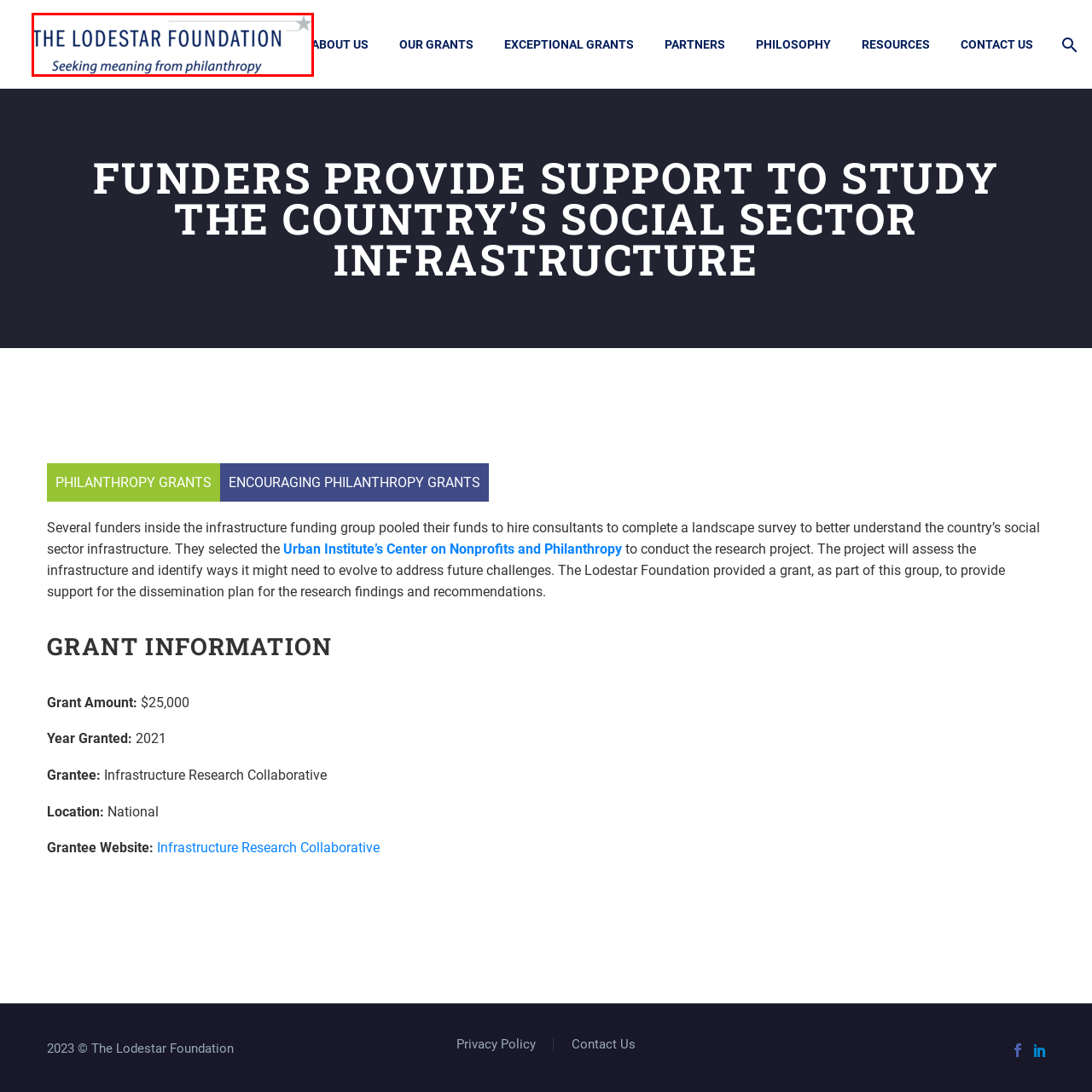Consider the image within the red frame and reply with a brief answer: What does the graphical element symbolize?

Guidance or a star